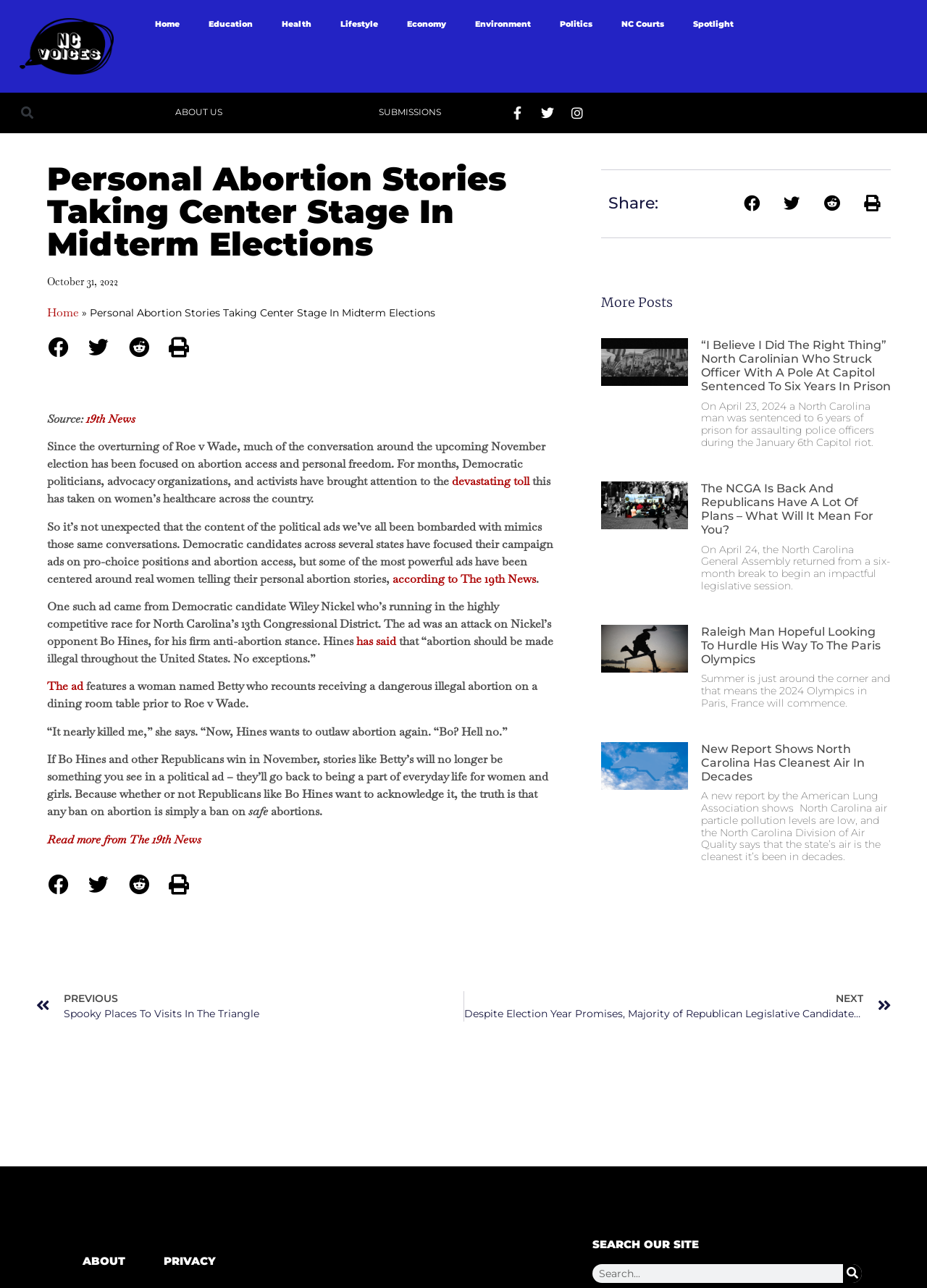Determine the bounding box coordinates for the element that should be clicked to follow this instruction: "Email asj@asjsmallengines.com". The coordinates should be given as four float numbers between 0 and 1, in the format [left, top, right, bottom].

None